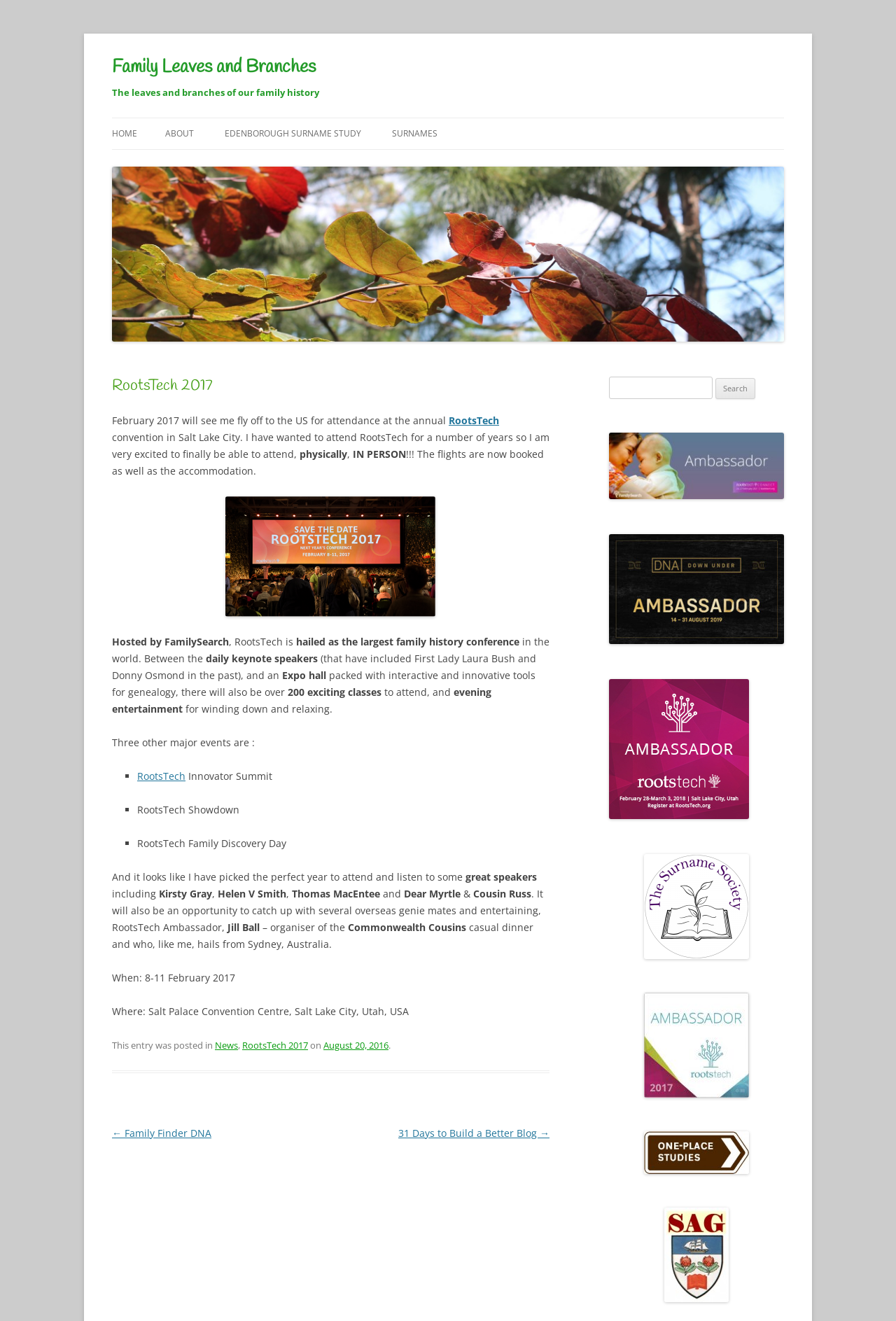For the element described, predict the bounding box coordinates as (top-left x, top-left y, bottom-right x, bottom-right y). All values should be between 0 and 1. Element description: RootsTech 2017

[0.27, 0.786, 0.344, 0.796]